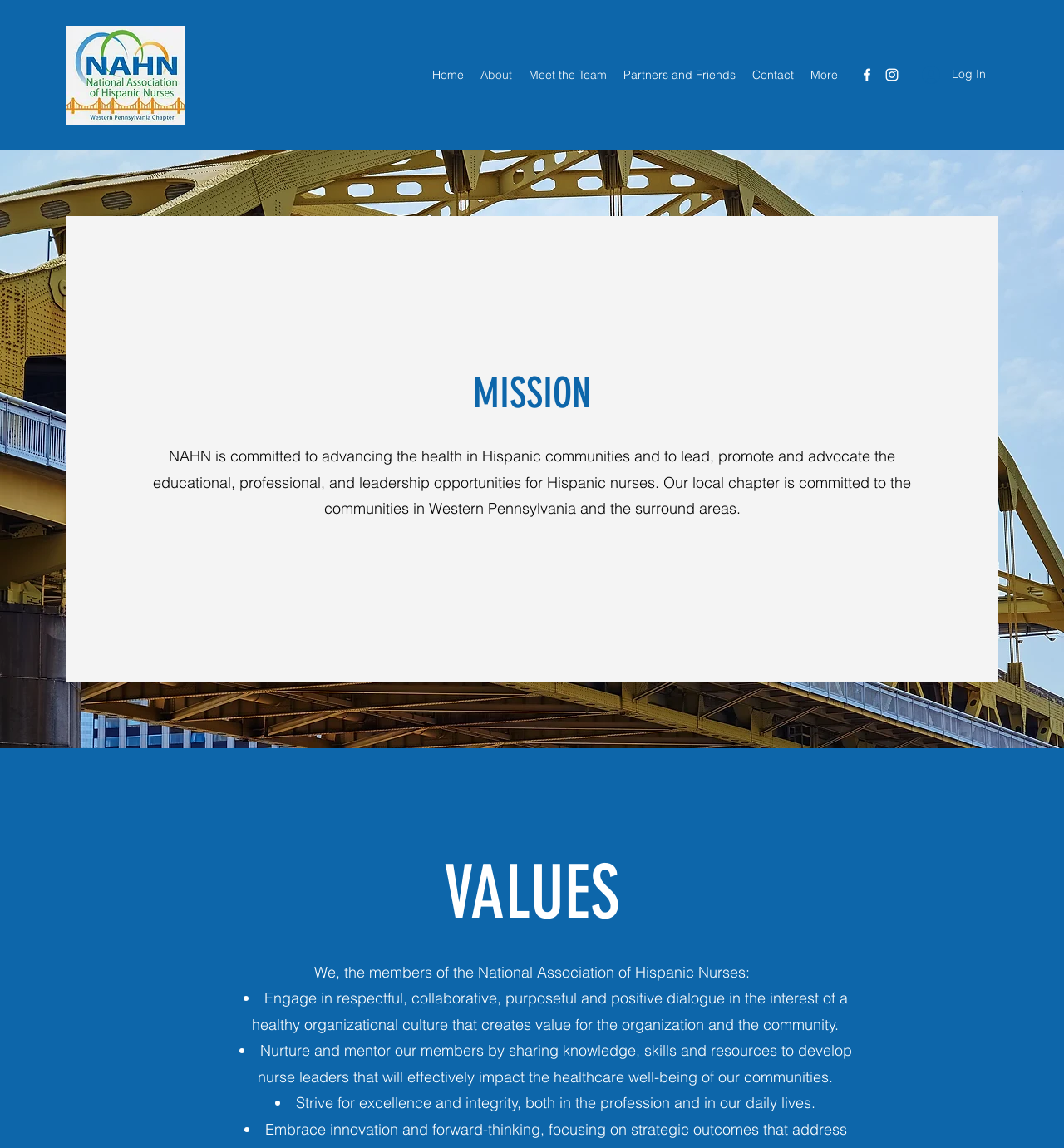Explain the webpage's design and content in an elaborate manner.

The webpage is about the National Association of Hispanic Nurses (NAHN) and its mission, values, and goals. At the top left corner, there is a WPA logo image. Below the logo, there is a navigation menu with links to different pages, including Home, About, Meet the Team, Partners and Friends, and Contact. To the right of the navigation menu, there is a social bar with links to Facebook and Instagram, each accompanied by an image.

On the top right corner, there is a Log In button with an image. Below the navigation menu and social bar, there is a large image that spans the entire width of the page. The image is credited to Vidar Nordli-Mathisen.

The main content of the page is divided into two sections. The first section is headed by "MISSION" and describes NAHN's commitment to advancing health in Hispanic communities and promoting educational, professional, and leadership opportunities for Hispanic nurses. The second section is headed by "VALUES" and lists the organization's values, including respectful dialogue, nurturing and mentoring members, striving for excellence and integrity, and more. Each value is marked with a bullet point.

The page has a clean and organized layout, making it easy to read and navigate. The use of headings, images, and bullet points helps to break up the text and make the content more engaging.